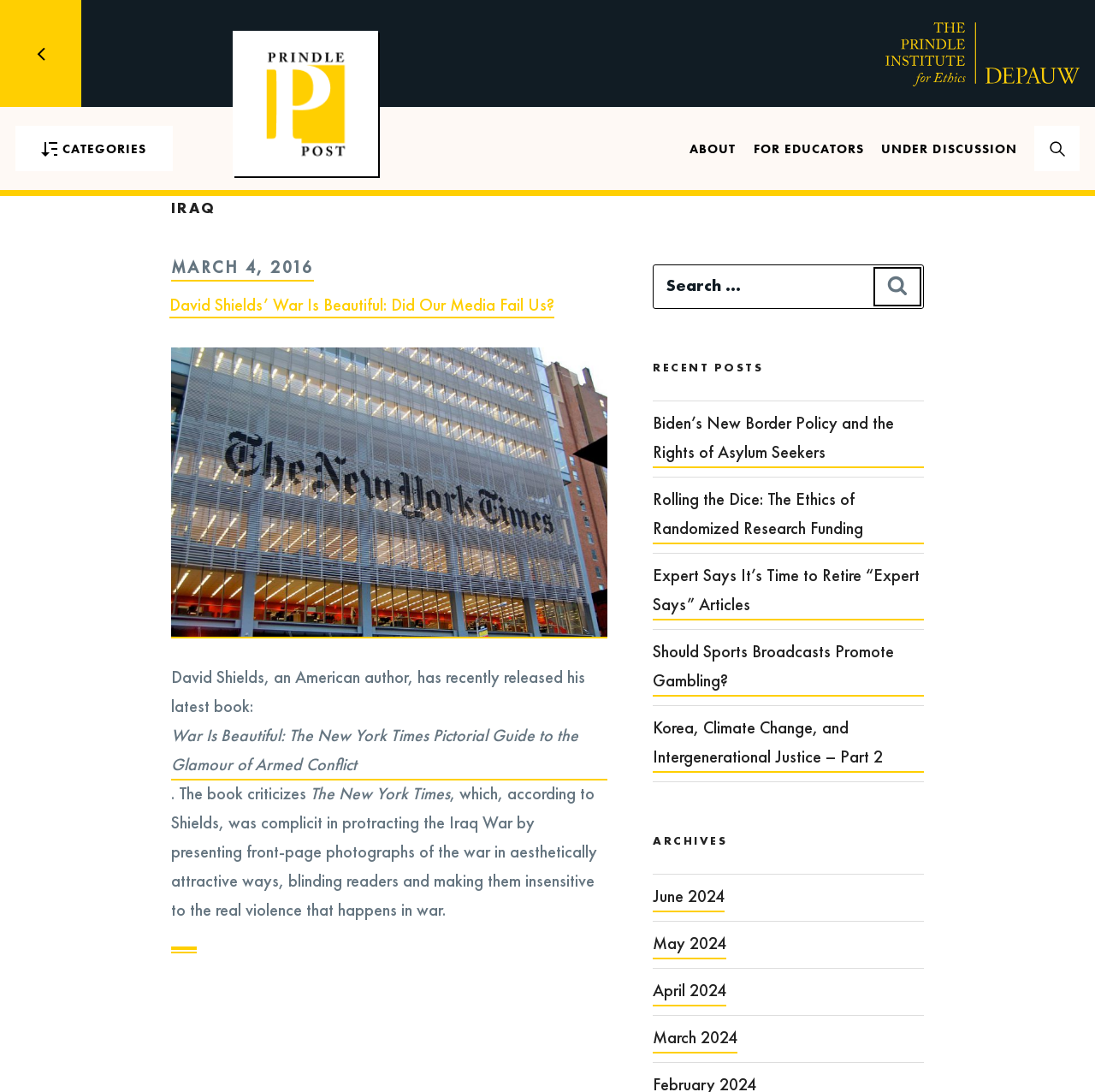What is the purpose of the search box?
Please give a detailed and thorough answer to the question, covering all relevant points.

The question can be answered by looking at the search box element and its surrounding context. The search box has a label 'Search for:' and is located in a section with a heading 'RECENT POSTS'. This suggests that the search box is intended to search for posts on the website.